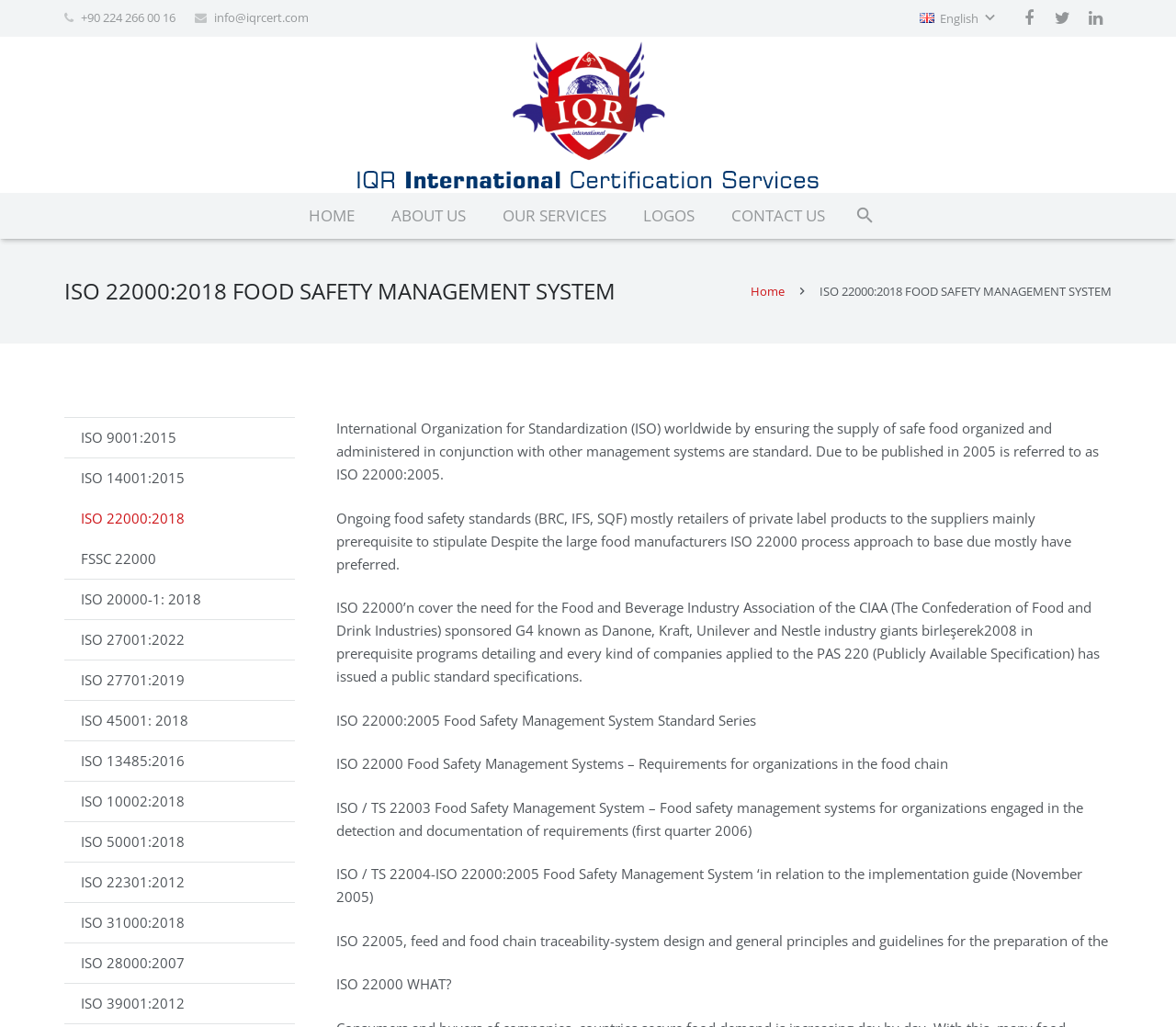Please find and report the bounding box coordinates of the element to click in order to perform the following action: "Call the phone number". The coordinates should be expressed as four float numbers between 0 and 1, in the format [left, top, right, bottom].

[0.069, 0.009, 0.149, 0.025]